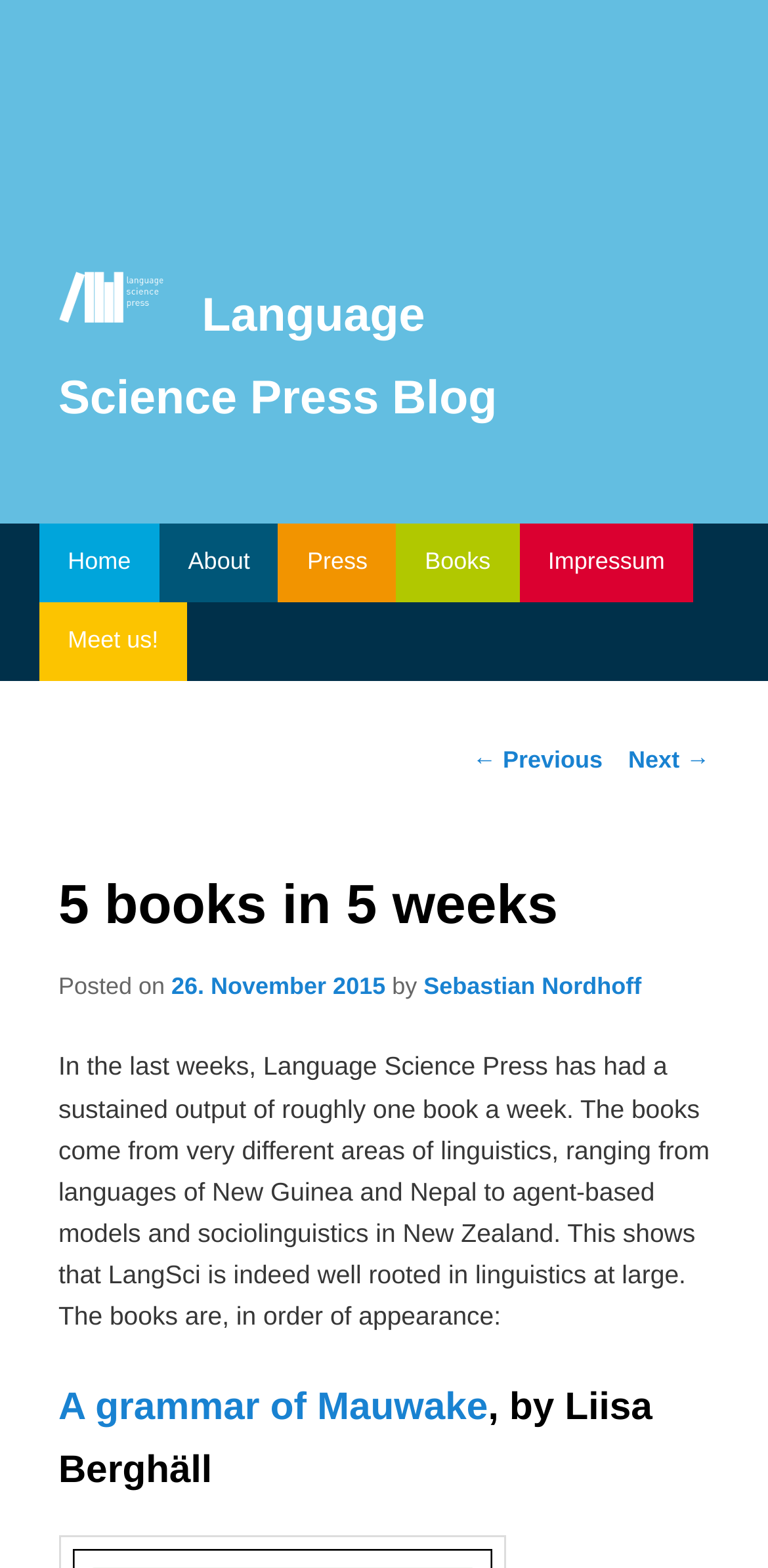Please find the bounding box coordinates of the clickable region needed to complete the following instruction: "Click the Language Science Press Blog logo". The bounding box coordinates must consist of four float numbers between 0 and 1, i.e., [left, top, right, bottom].

[0.076, 0.173, 0.212, 0.205]